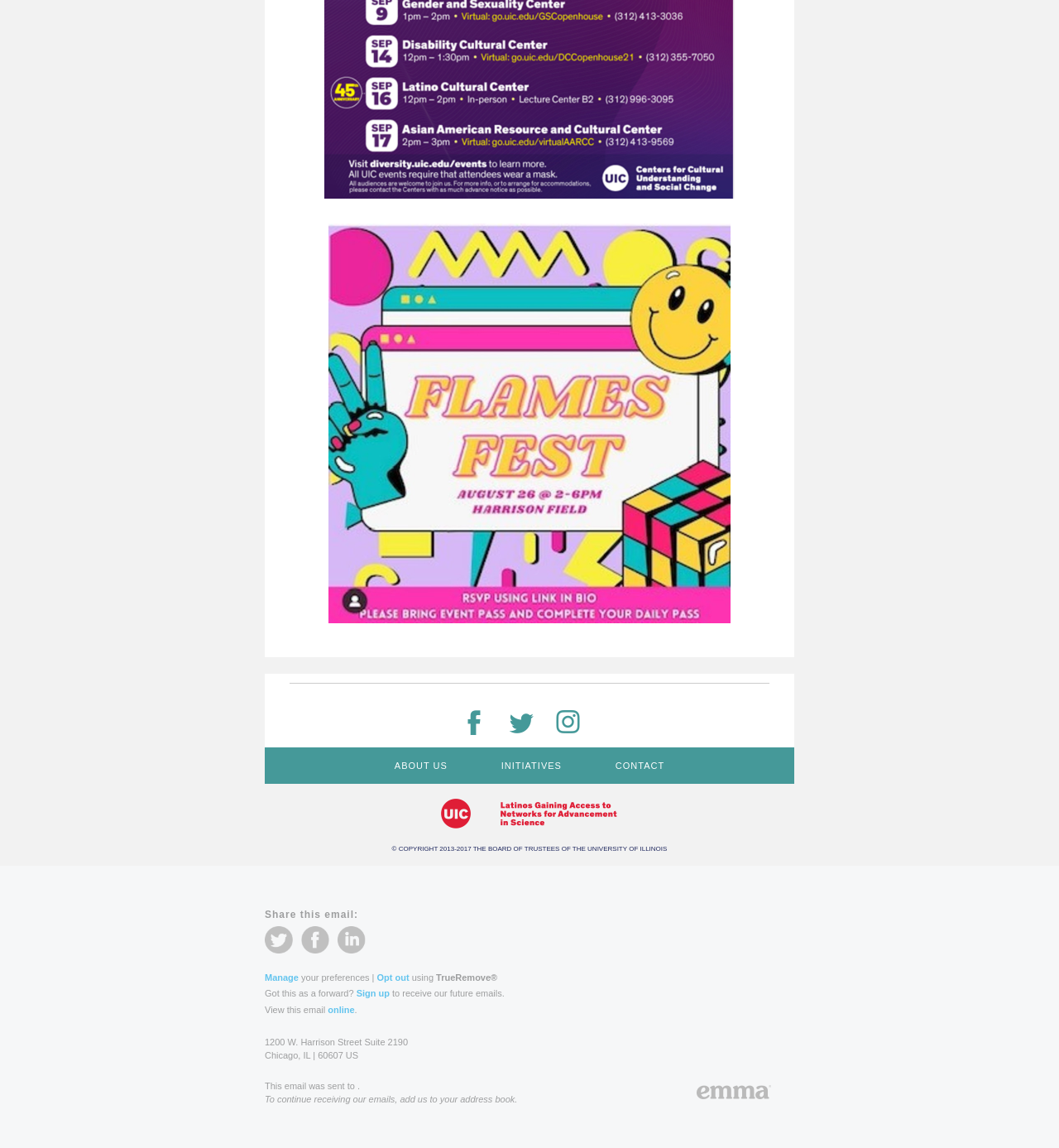What are the three social media platforms mentioned?
Give a detailed explanation using the information visible in the image.

I found the social media platforms mentioned at the bottom of the webpage, which states 'Share this email: Twitter Facebook LinkedIn'. From this, I can determine the three social media platforms mentioned are Twitter, Facebook, and LinkedIn.